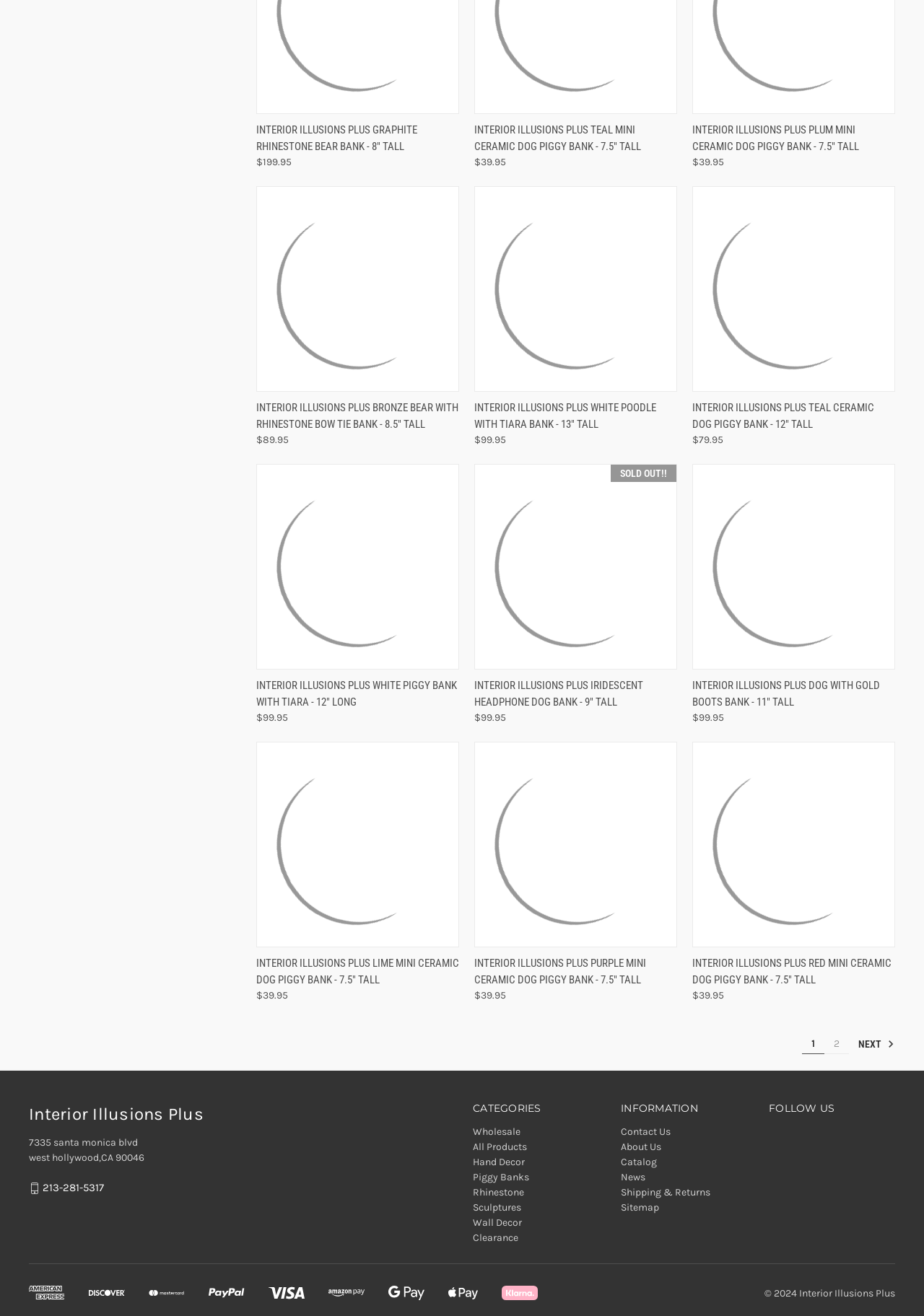Locate the bounding box coordinates of the element that should be clicked to execute the following instruction: "Quick view Interior Illusions Plus Bronze Bear with Rhinestone Bow Tie Bank".

[0.278, 0.297, 0.383, 0.315]